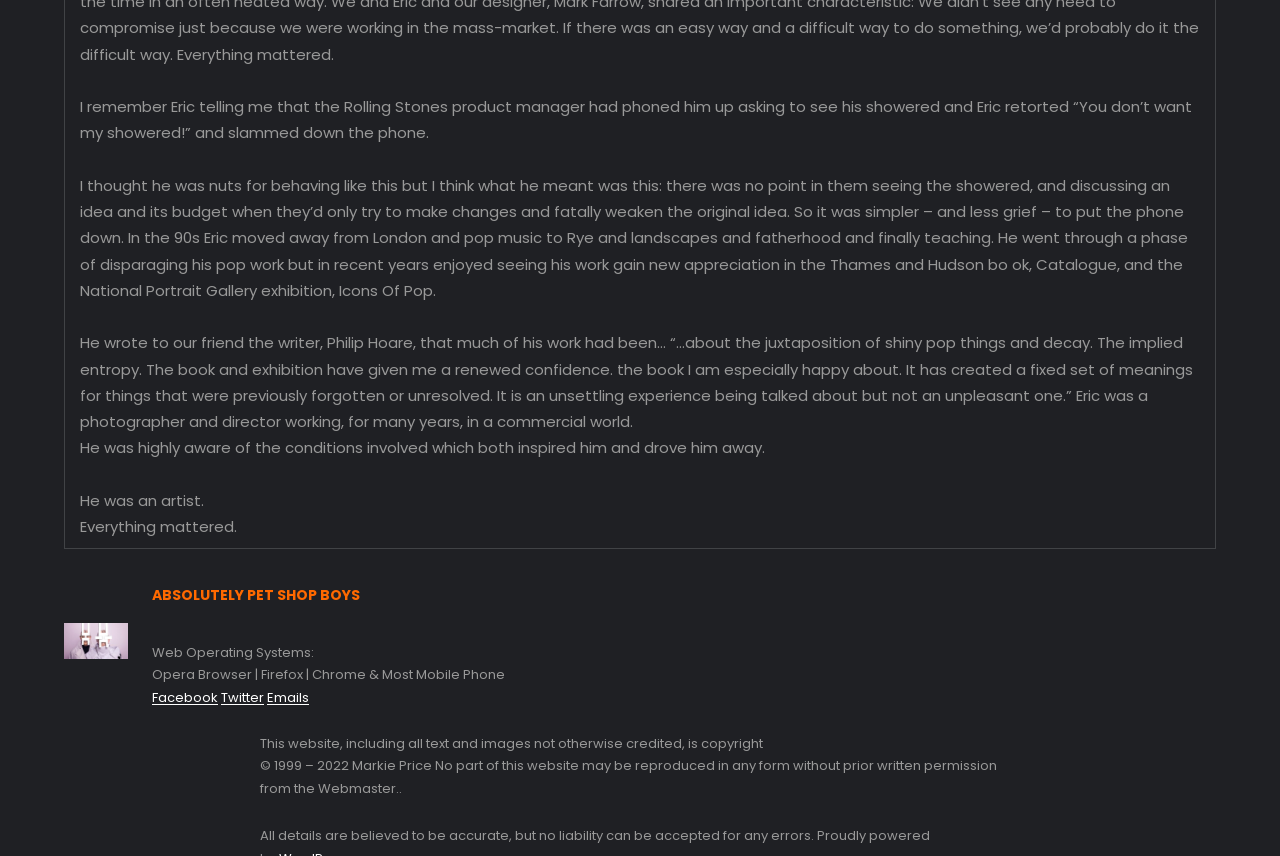What is the copyright information of the website?
Please give a detailed and elaborate answer to the question.

The text at the bottom of the webpage states 'This website, including all text and images not otherwise credited, is copyright © 1999 – 2022 Markie Price No part of this website may be reproduced in any form without prior written permission from the Webmaster.' This indicates that the copyright information of the website is © 1999 – 2022 Markie Price.